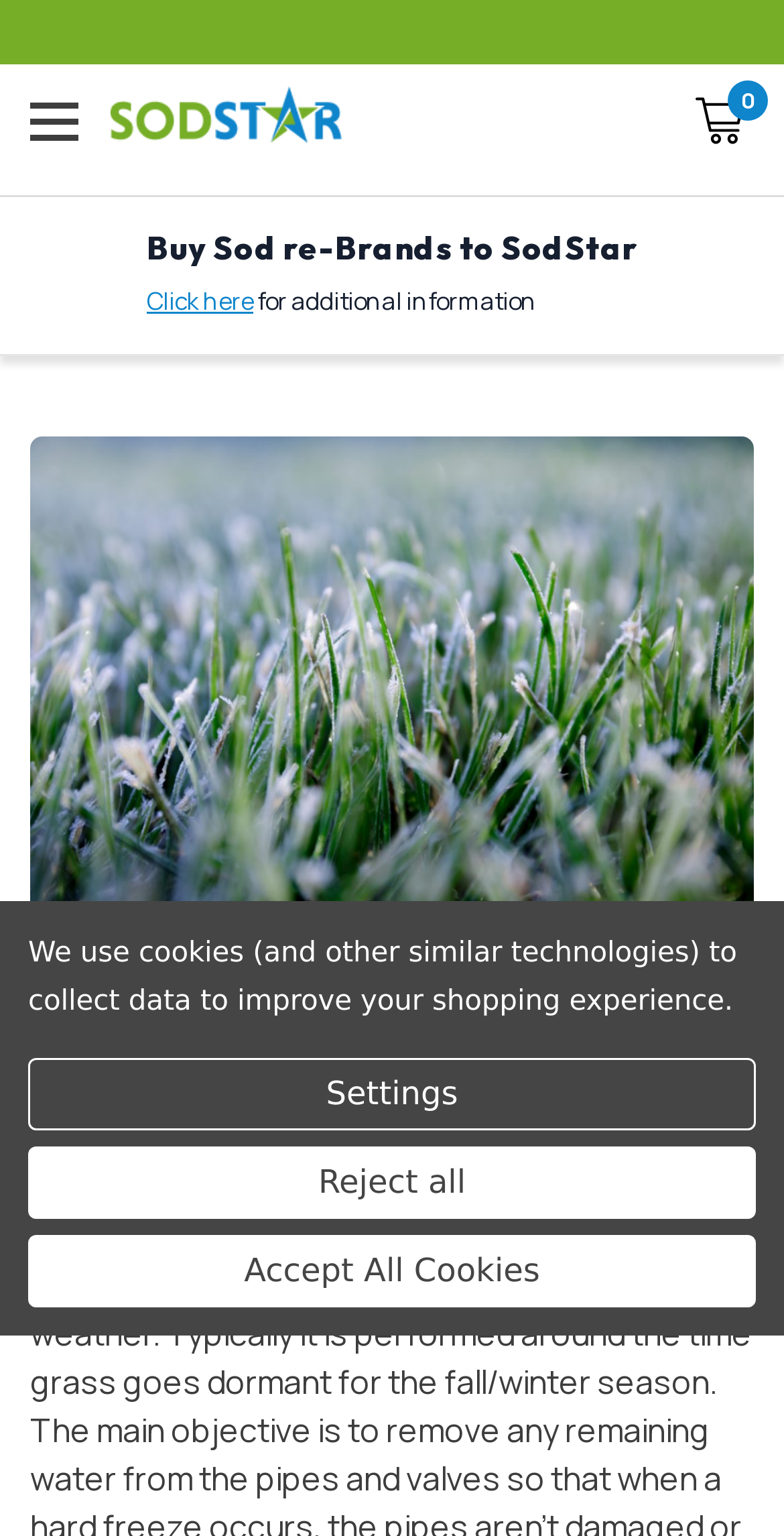Please specify the bounding box coordinates of the area that should be clicked to accomplish the following instruction: "Learn more about irrigation system winterization". The coordinates should consist of four float numbers between 0 and 1, i.e., [left, top, right, bottom].

[0.038, 0.425, 0.962, 0.453]